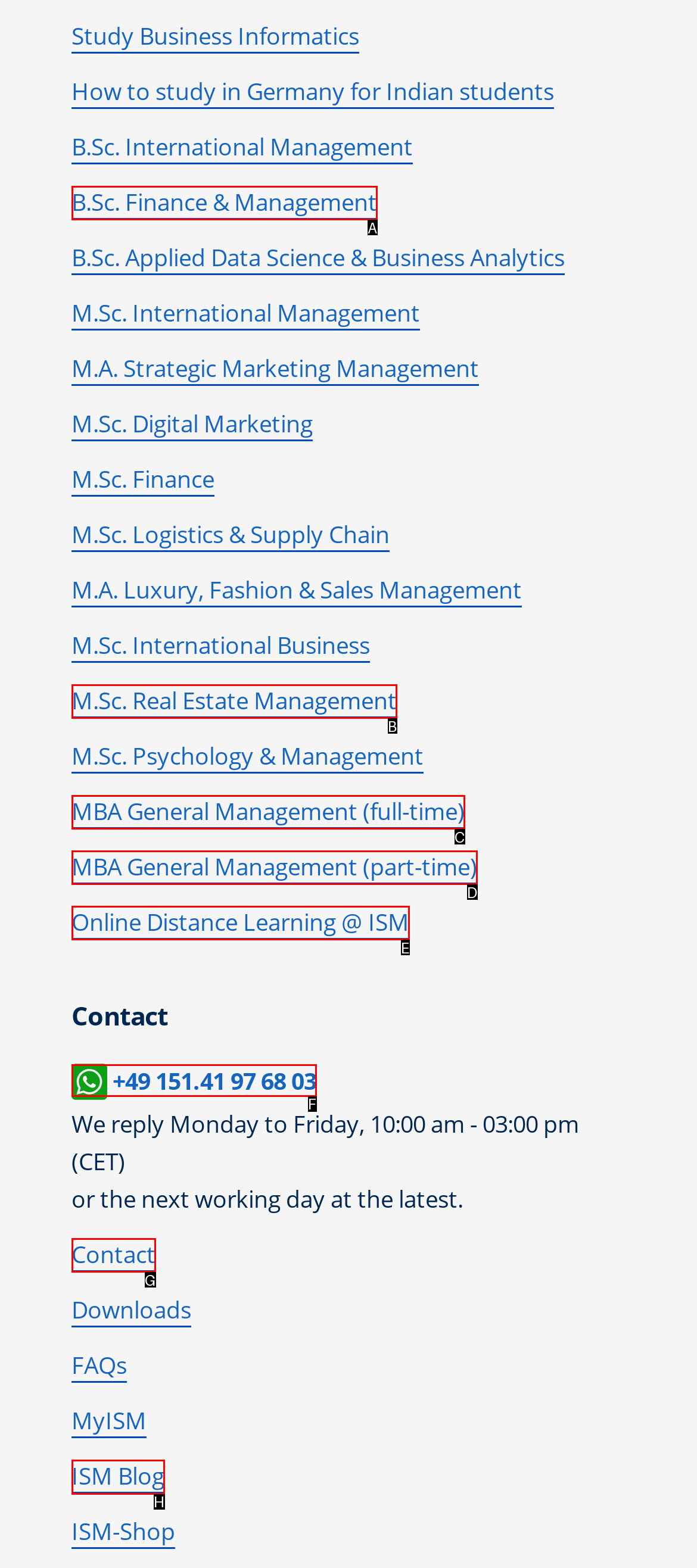Determine the correct UI element to click for this instruction: Contact us. Respond with the letter of the chosen element.

None